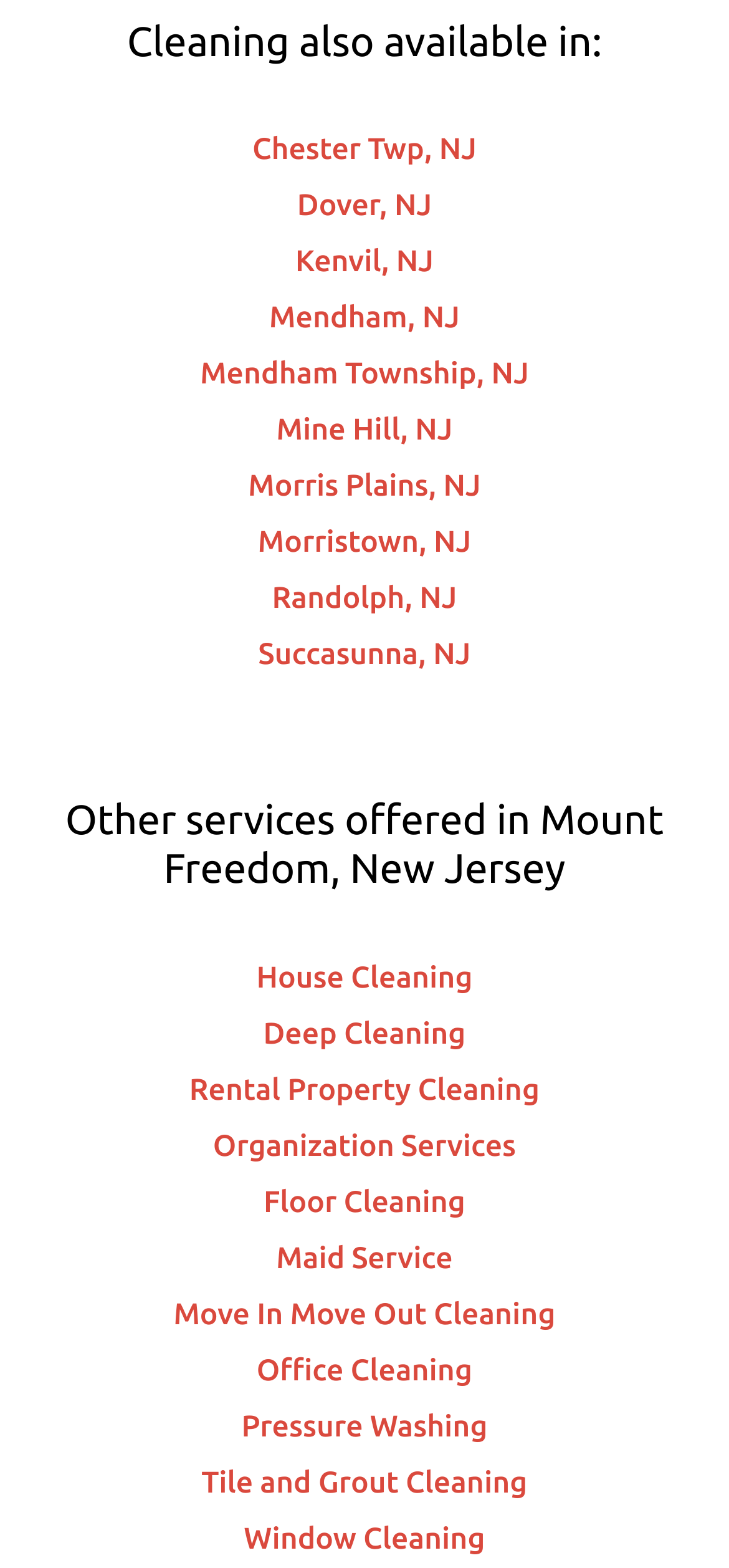Find the bounding box coordinates for the area that must be clicked to perform this action: "Explore Office Cleaning options".

[0.352, 0.863, 0.648, 0.885]